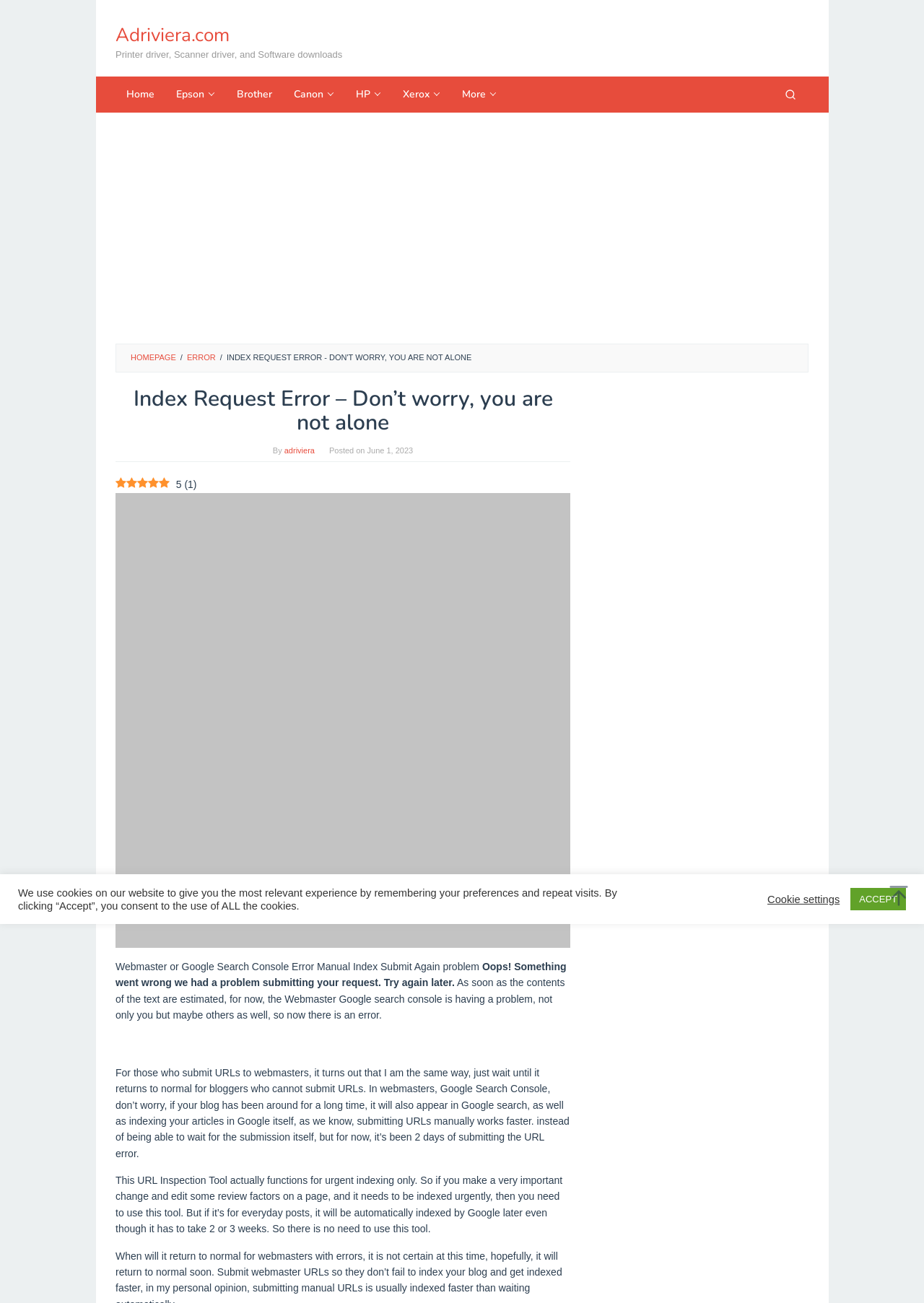What is the error message displayed on the webpage?
Refer to the image and provide a detailed answer to the question.

The error message is displayed in a prominent location on the webpage, indicating that there was a problem submitting a request. The message is accompanied by an image and a suggestion to try again later.